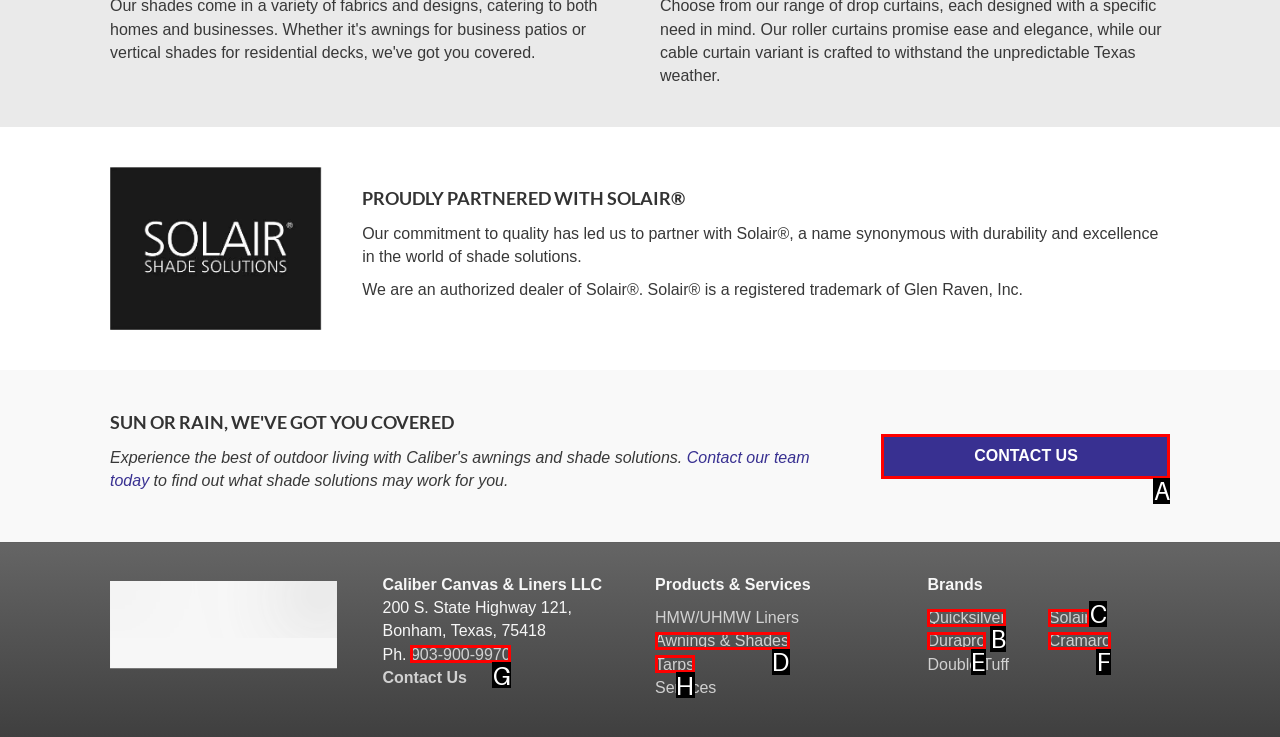Specify which element within the red bounding boxes should be clicked for this task: Click the 'CONTACT US' link Respond with the letter of the correct option.

A